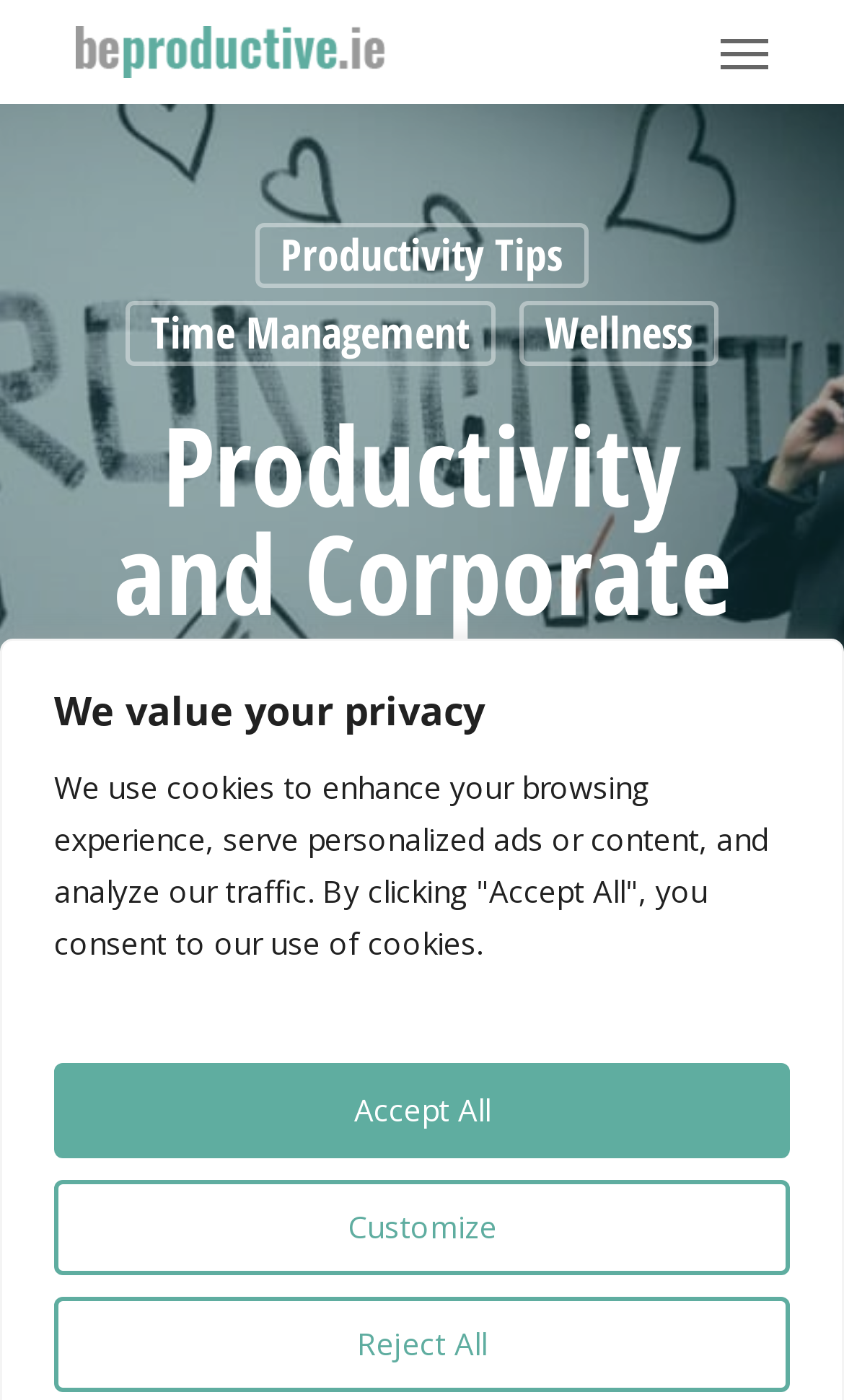Identify the headline of the webpage and generate its text content.

Productivity and Corporate Wellness